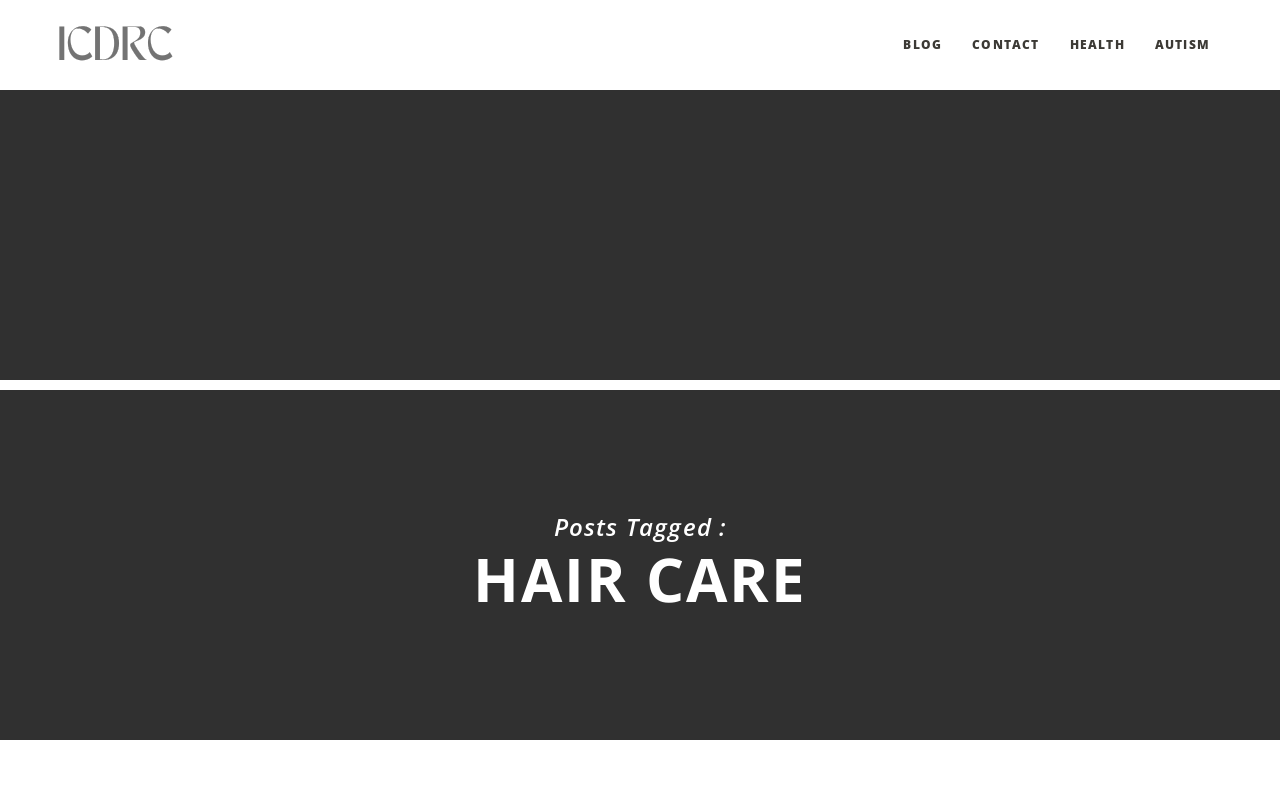Refer to the image and provide a thorough answer to this question:
What is the text above the posts section?

I looked at the StaticText element 'Posts Tagged :' which is located above the posts section, and found that it is the text that appears above the posts.